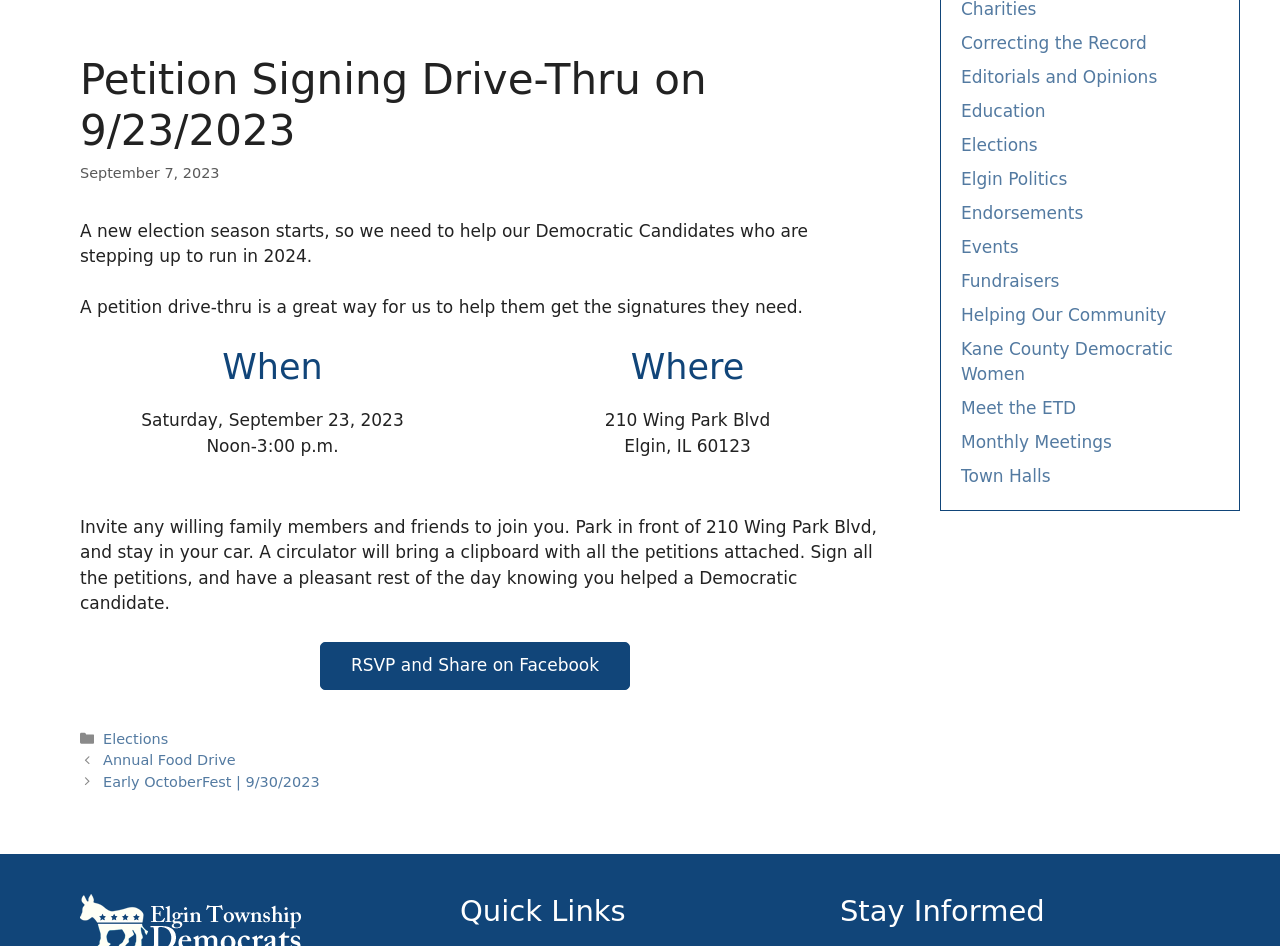Identify the bounding box coordinates for the UI element described as follows: "RSVP and Share on Facebook". Ensure the coordinates are four float numbers between 0 and 1, formatted as [left, top, right, bottom].

[0.25, 0.679, 0.492, 0.729]